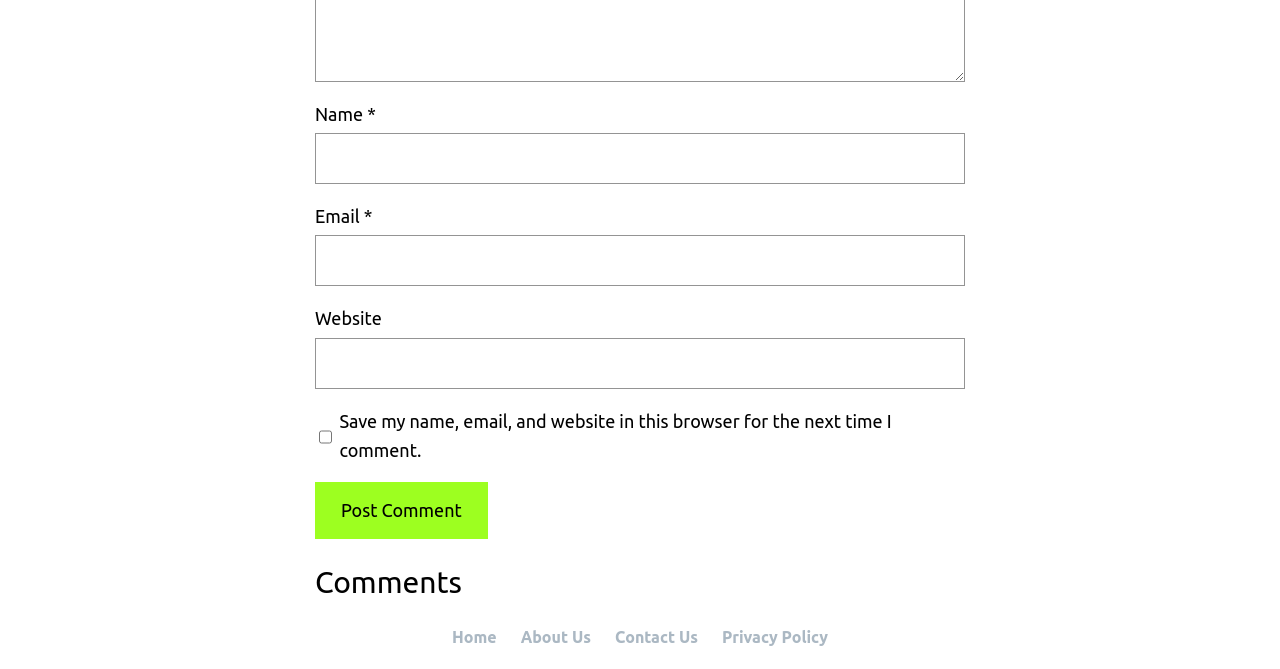Given the element description: "Home", predict the bounding box coordinates of this UI element. The coordinates must be four float numbers between 0 and 1, given as [left, top, right, bottom].

[0.353, 0.934, 0.388, 0.972]